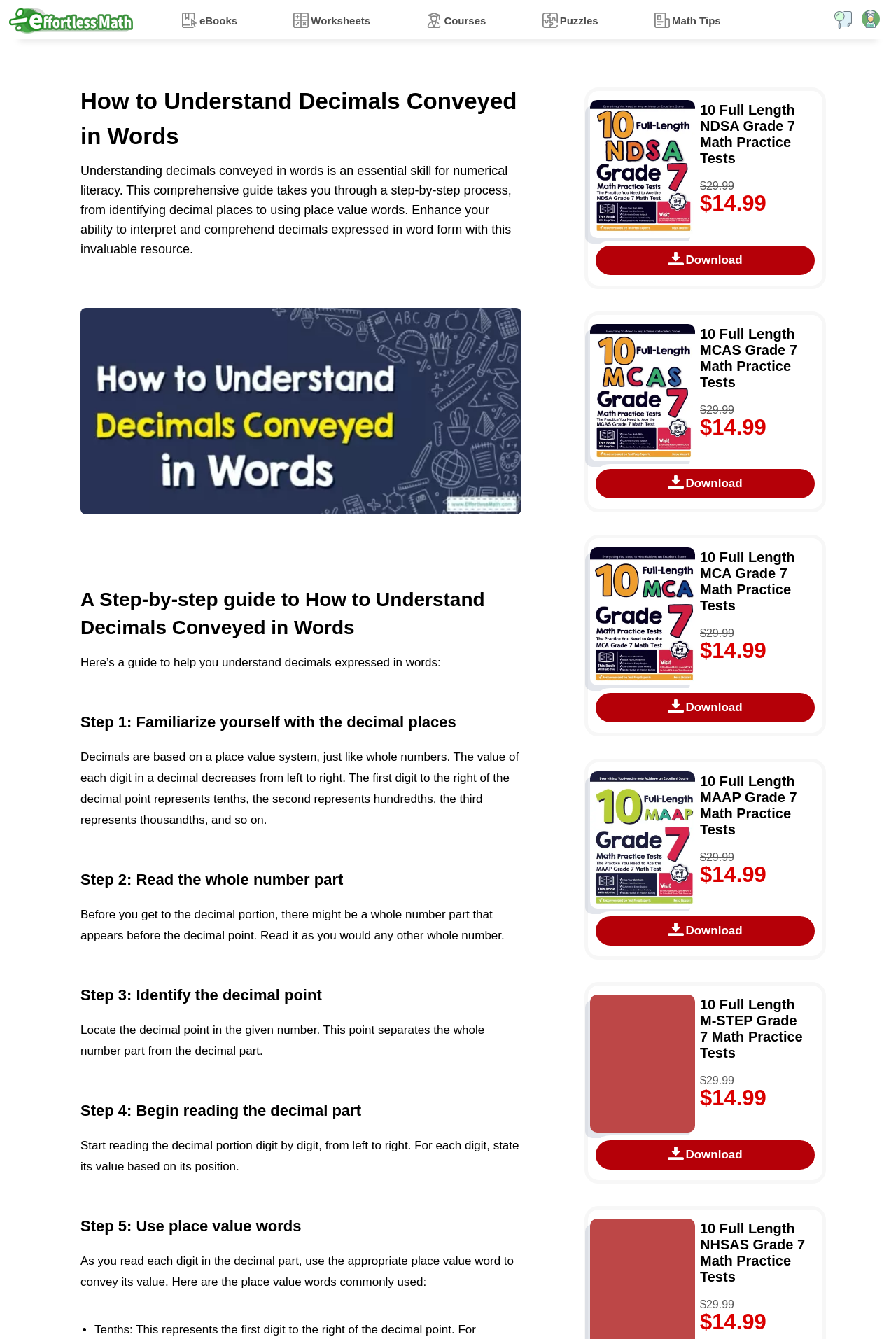How many links are there in the top navigation bar?
Respond to the question with a well-detailed and thorough answer.

By analyzing the webpage, I found 6 links in the top navigation bar, which are: Effortless Math, eBooks, Worksheets, Courses, Puzzles, and Math Tips.